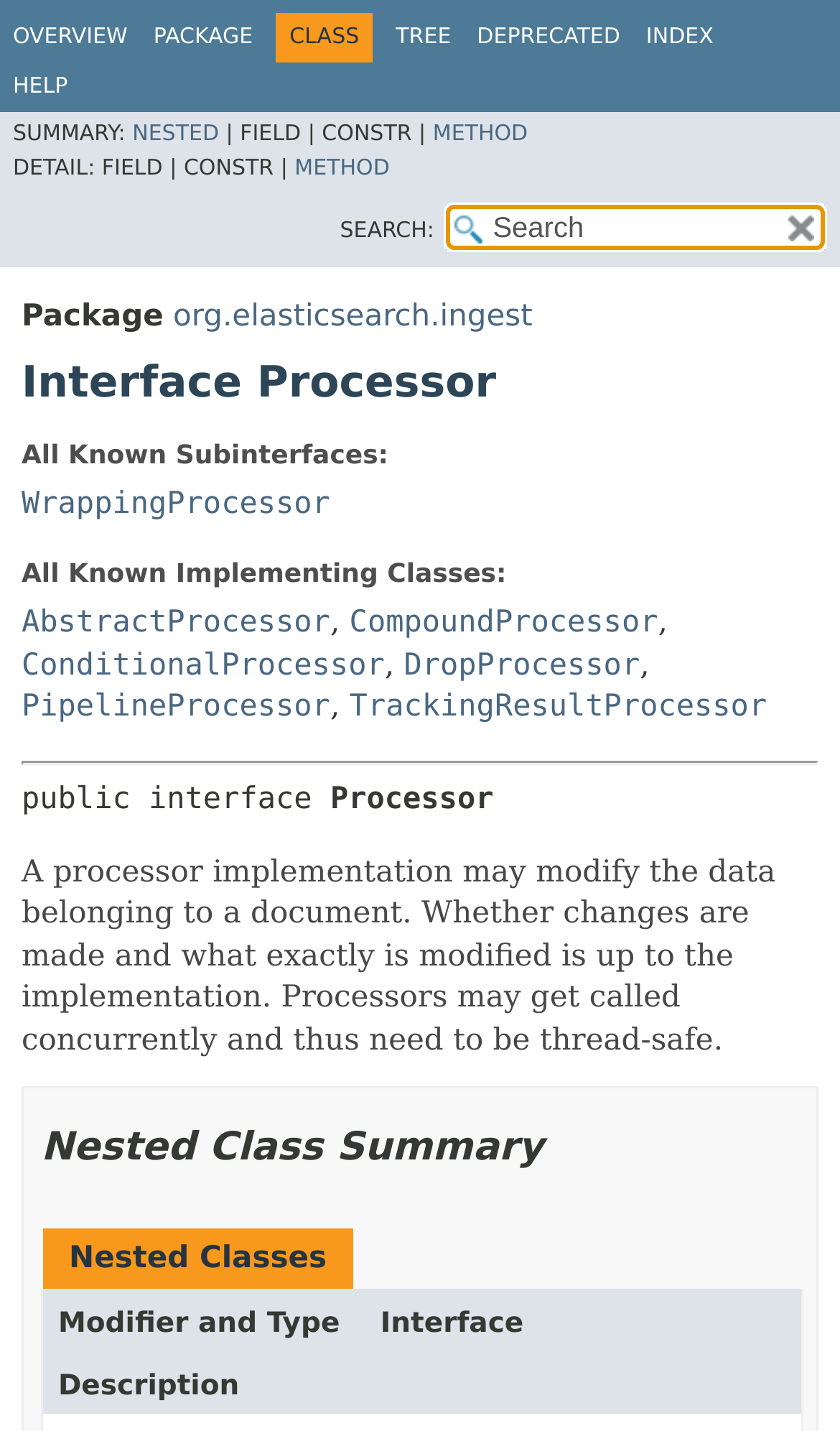Given the element description, predict the bounding box coordinates in the format (top-left x, top-left y, bottom-right x, bottom-right y). Make sure all values are between 0 and 1. Here is the element description: input value="Search" parent_node: SEARCH: value="search"

[0.53, 0.143, 0.982, 0.175]